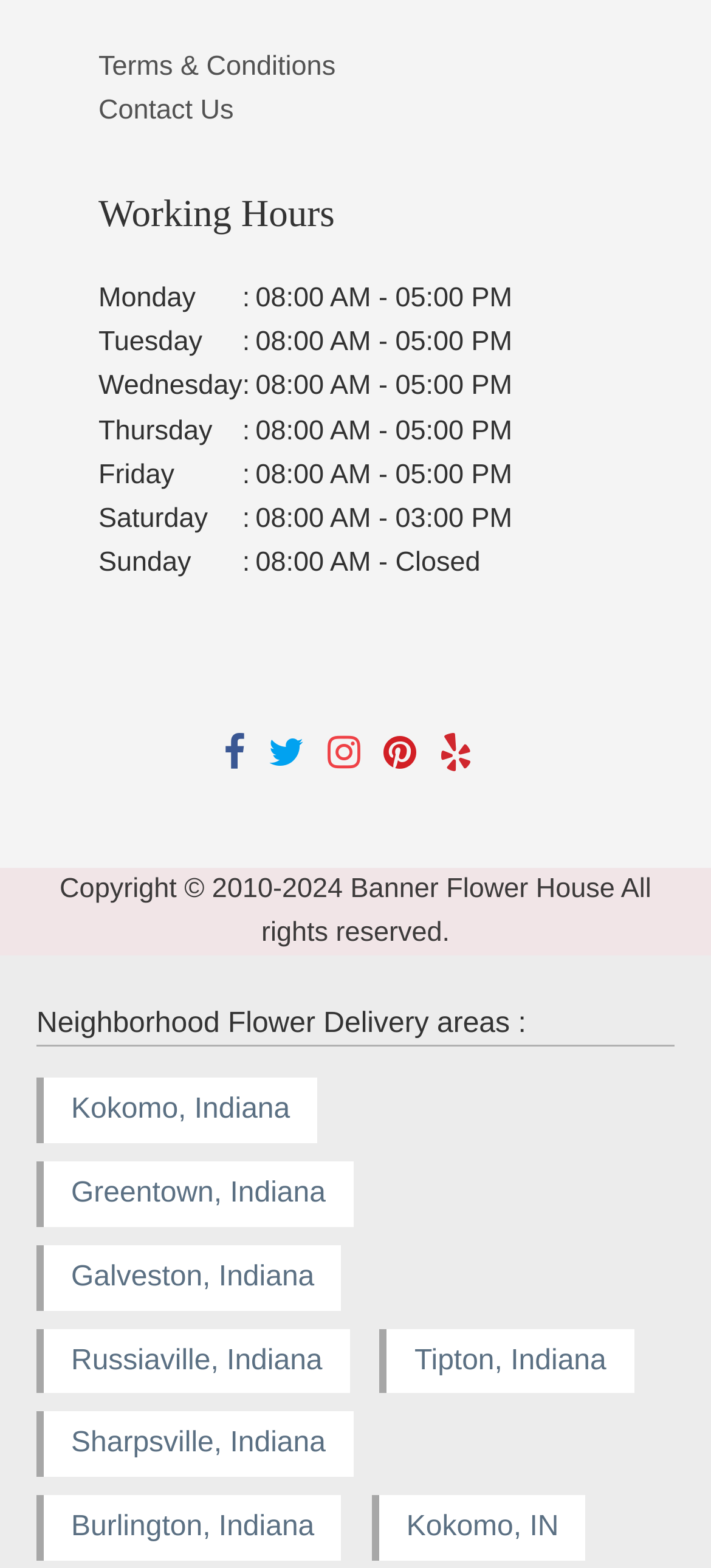How many links are there for neighborhood flower delivery areas?
Carefully analyze the image and provide a thorough answer to the question.

I counted the number of links under the 'Neighborhood Flower Delivery areas :' heading, and there are 8 links listed, each corresponding to a different location in Indiana.